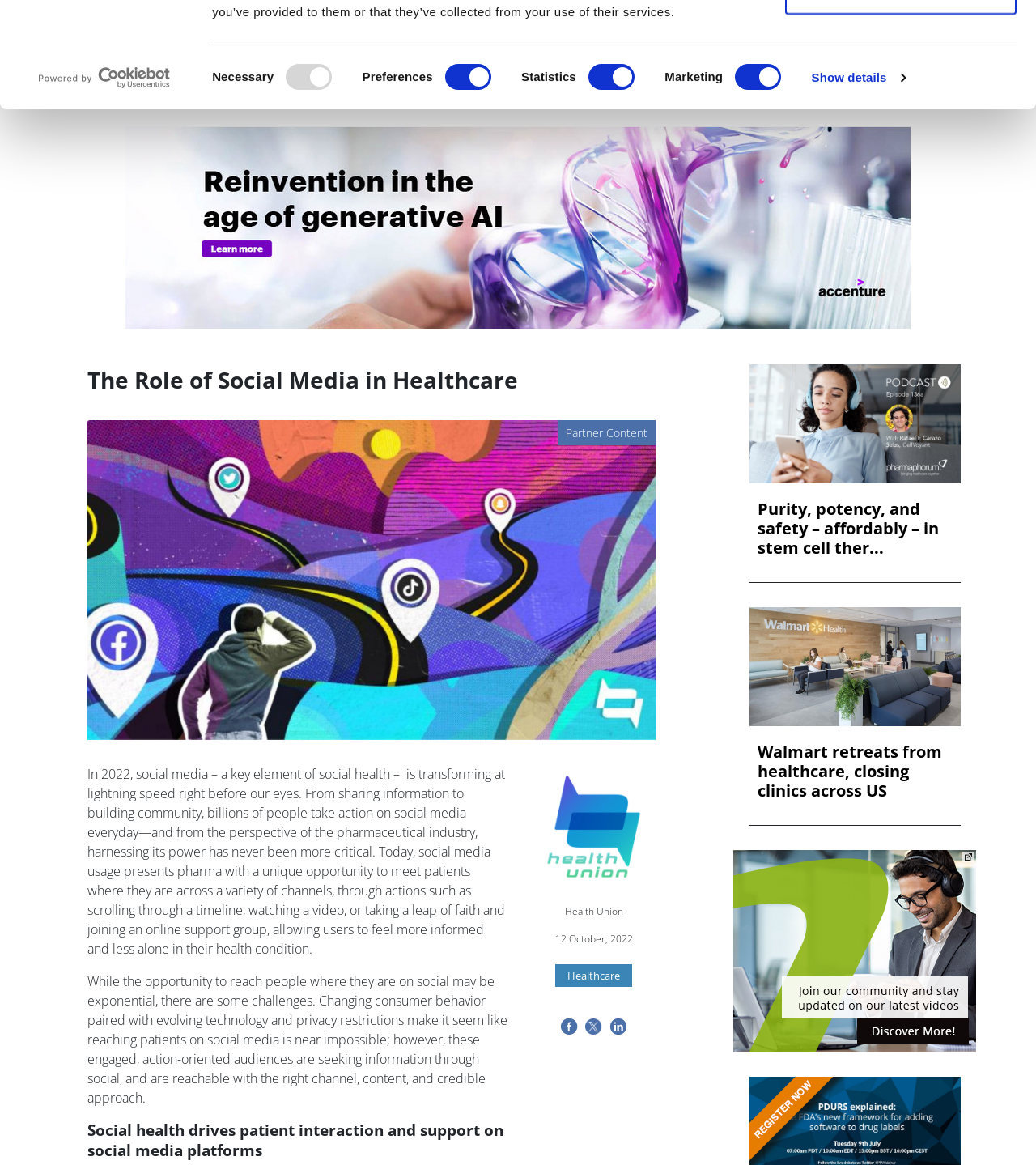What is the name of the website?
Deliver a detailed and extensive answer to the question.

I found the name of the website by looking at the top of the webpage, where it is displayed as 'The Role of Social Media in Healthcare | pharmaphorum'.